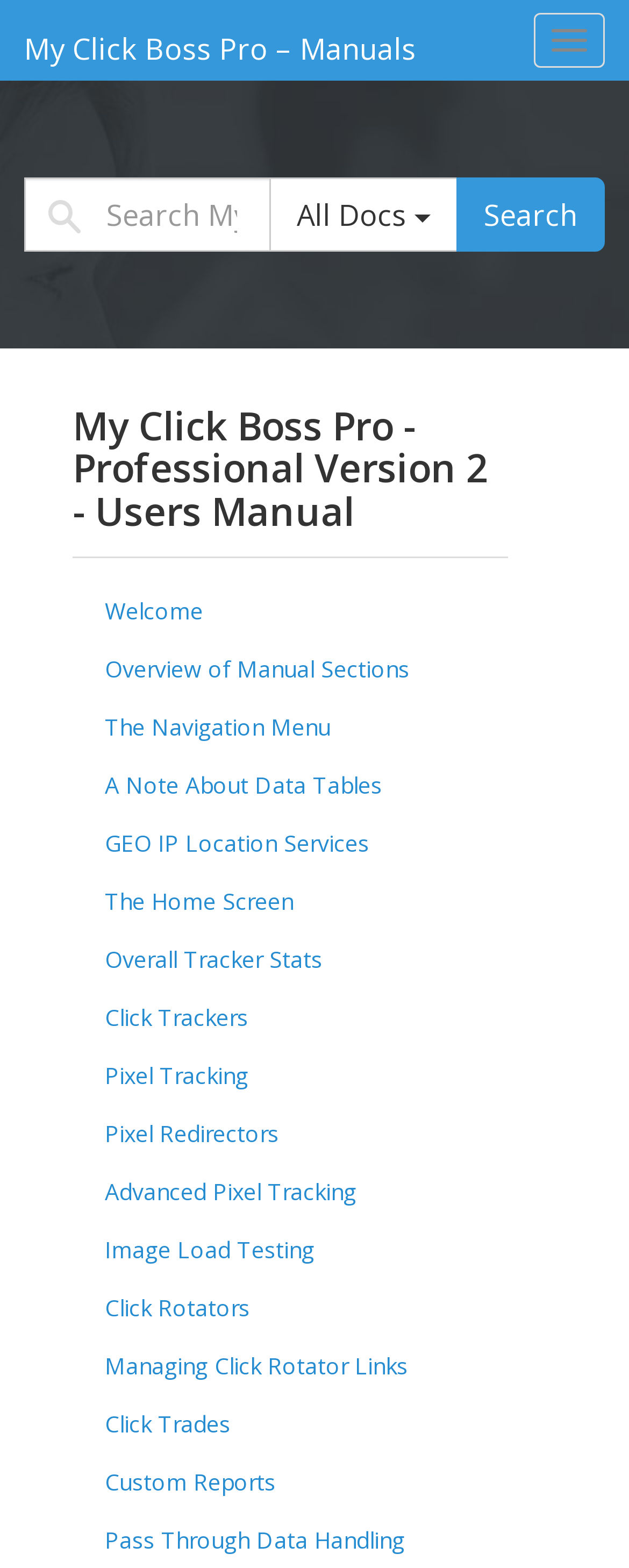Find the bounding box coordinates of the element I should click to carry out the following instruction: "Search My Click Boss Pro – Manuals".

[0.038, 0.113, 0.431, 0.16]